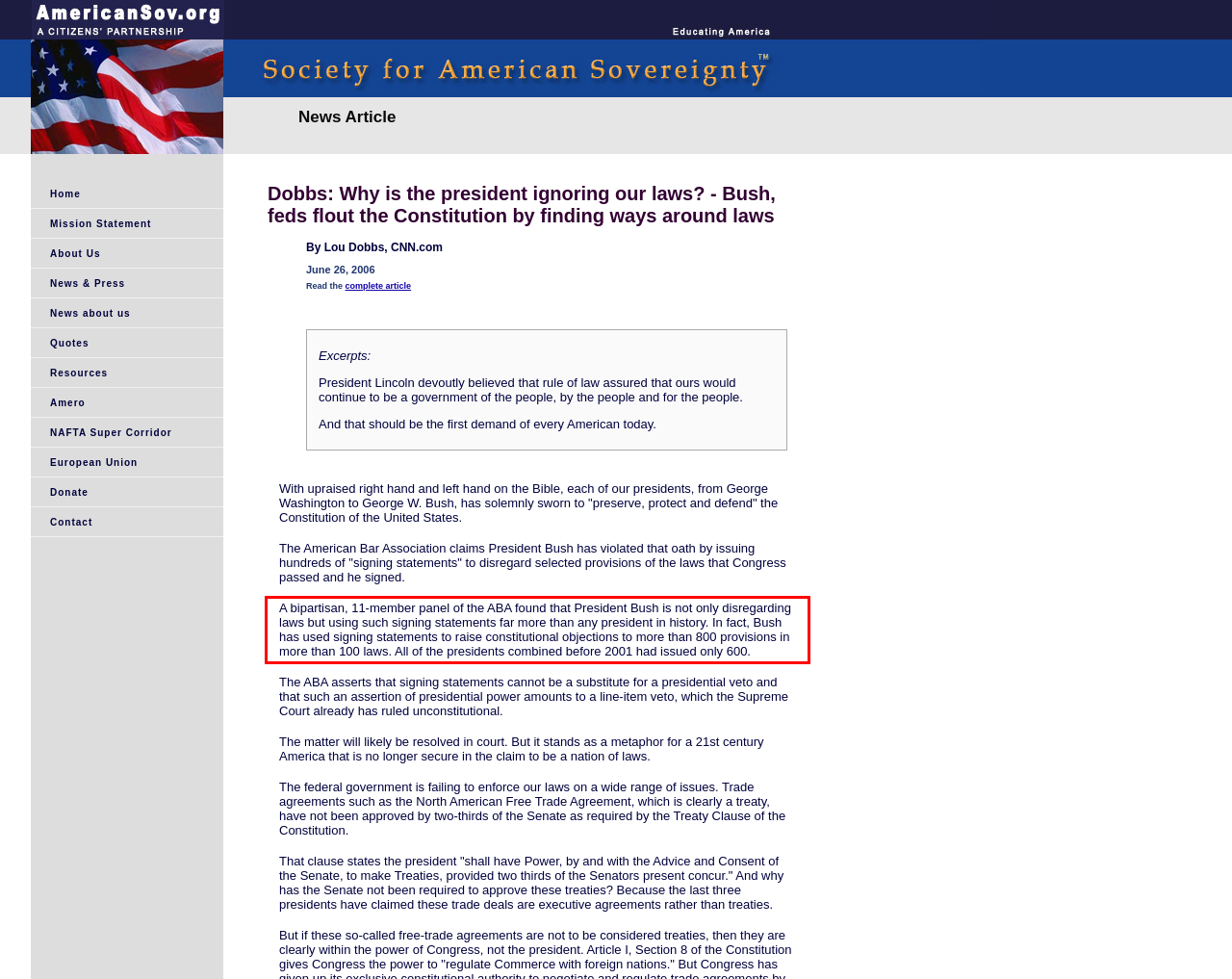You are provided with a webpage screenshot that includes a red rectangle bounding box. Extract the text content from within the bounding box using OCR.

A bipartisan, 11-member panel of the ABA found that President Bush is not only disregarding laws but using such signing statements far more than any president in history. In fact, Bush has used signing statements to raise constitutional objections to more than 800 provisions in more than 100 laws. All of the presidents combined before 2001 had issued only 600.